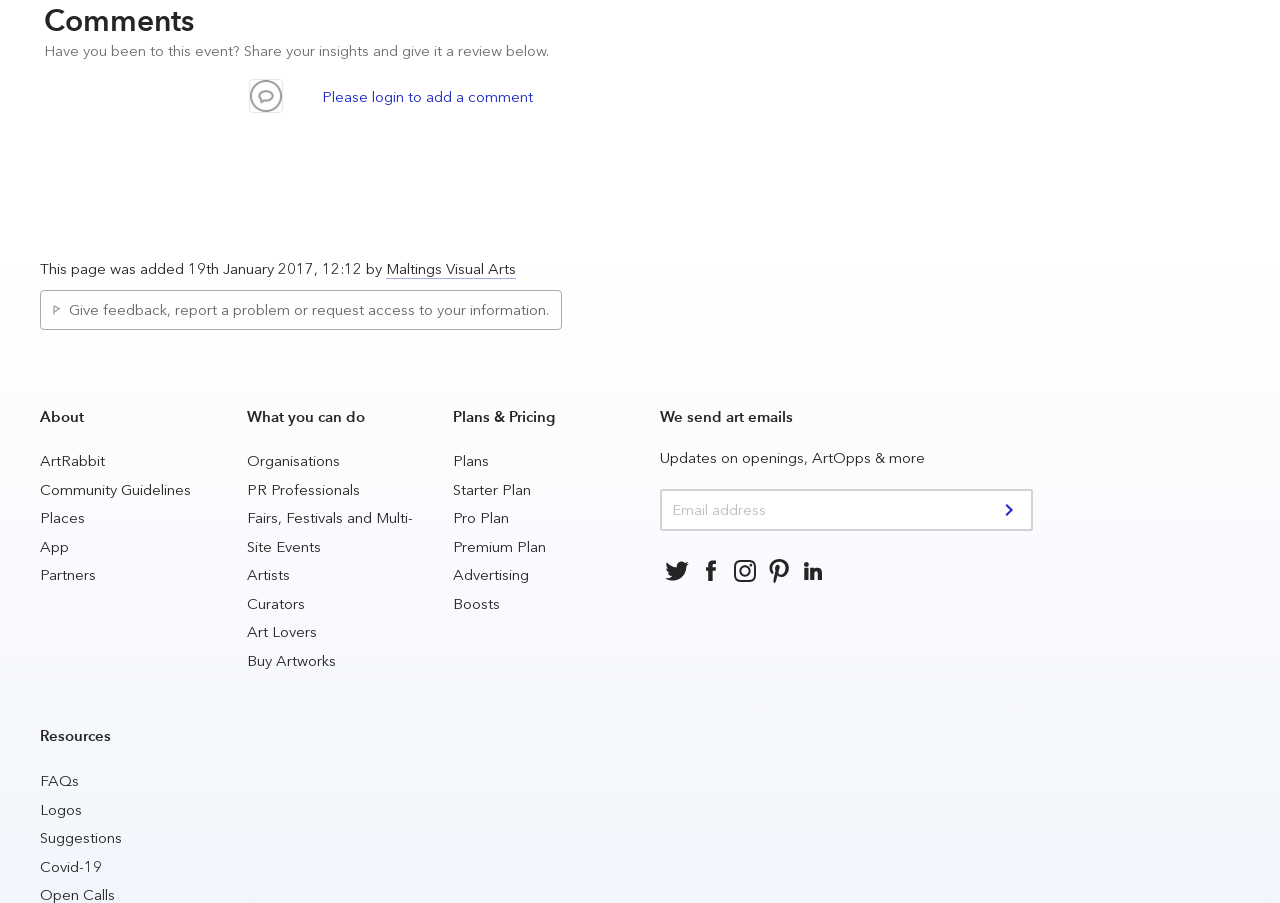What is the purpose of this webpage?
Please provide a single word or phrase in response based on the screenshot.

Share event insights